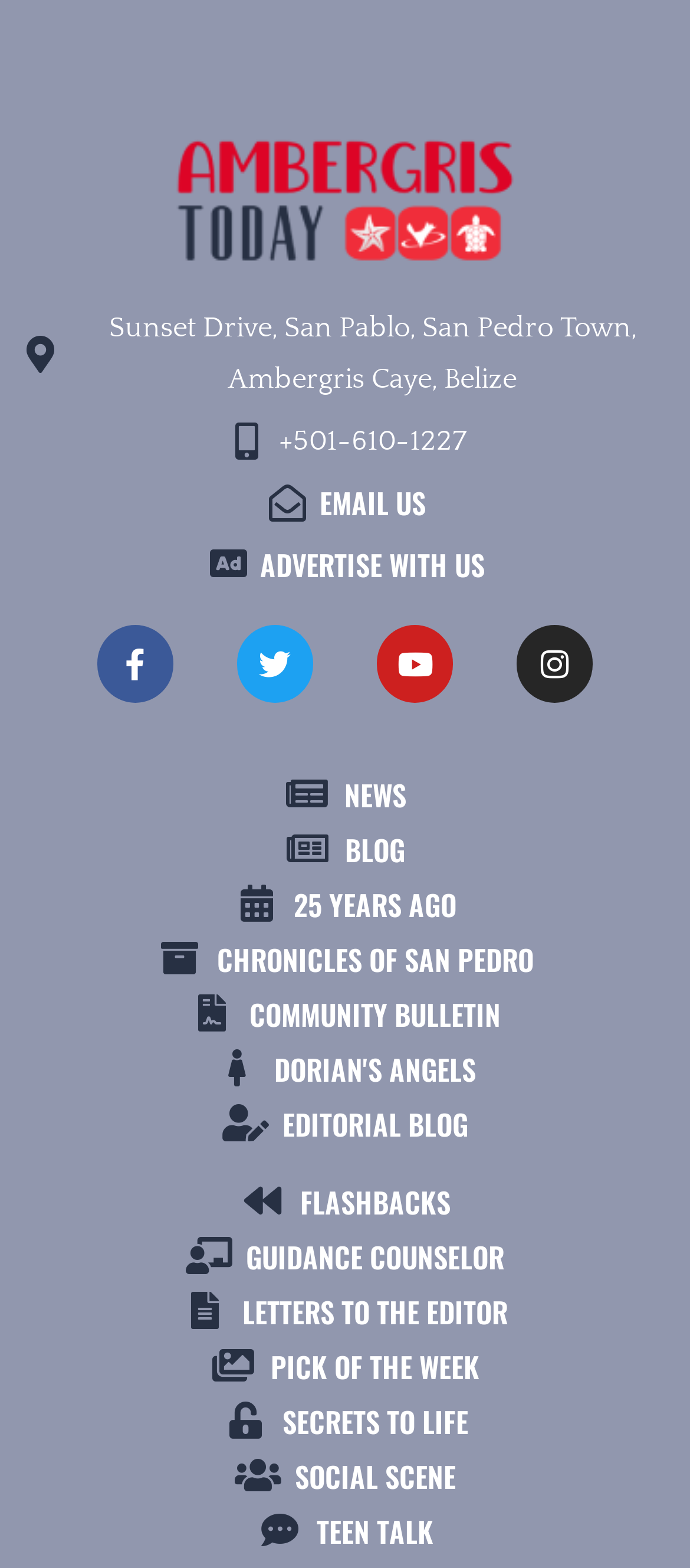Find the bounding box coordinates of the element you need to click on to perform this action: 'check community bulletin'. The coordinates should be represented by four float values between 0 and 1, in the format [left, top, right, bottom].

[0.227, 0.633, 0.773, 0.66]